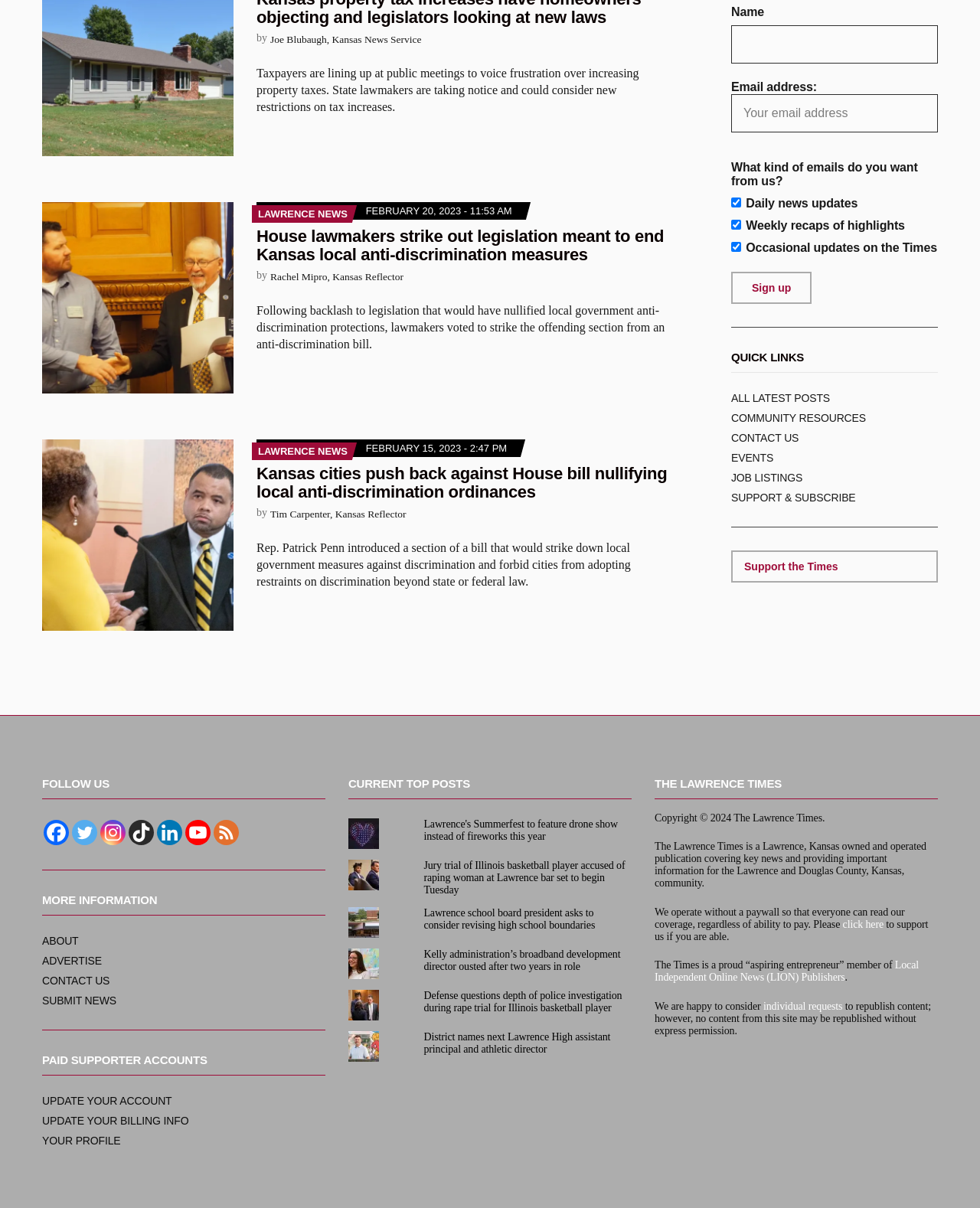Locate the coordinates of the bounding box for the clickable region that fulfills this instruction: "Sign up".

[0.746, 0.225, 0.828, 0.251]